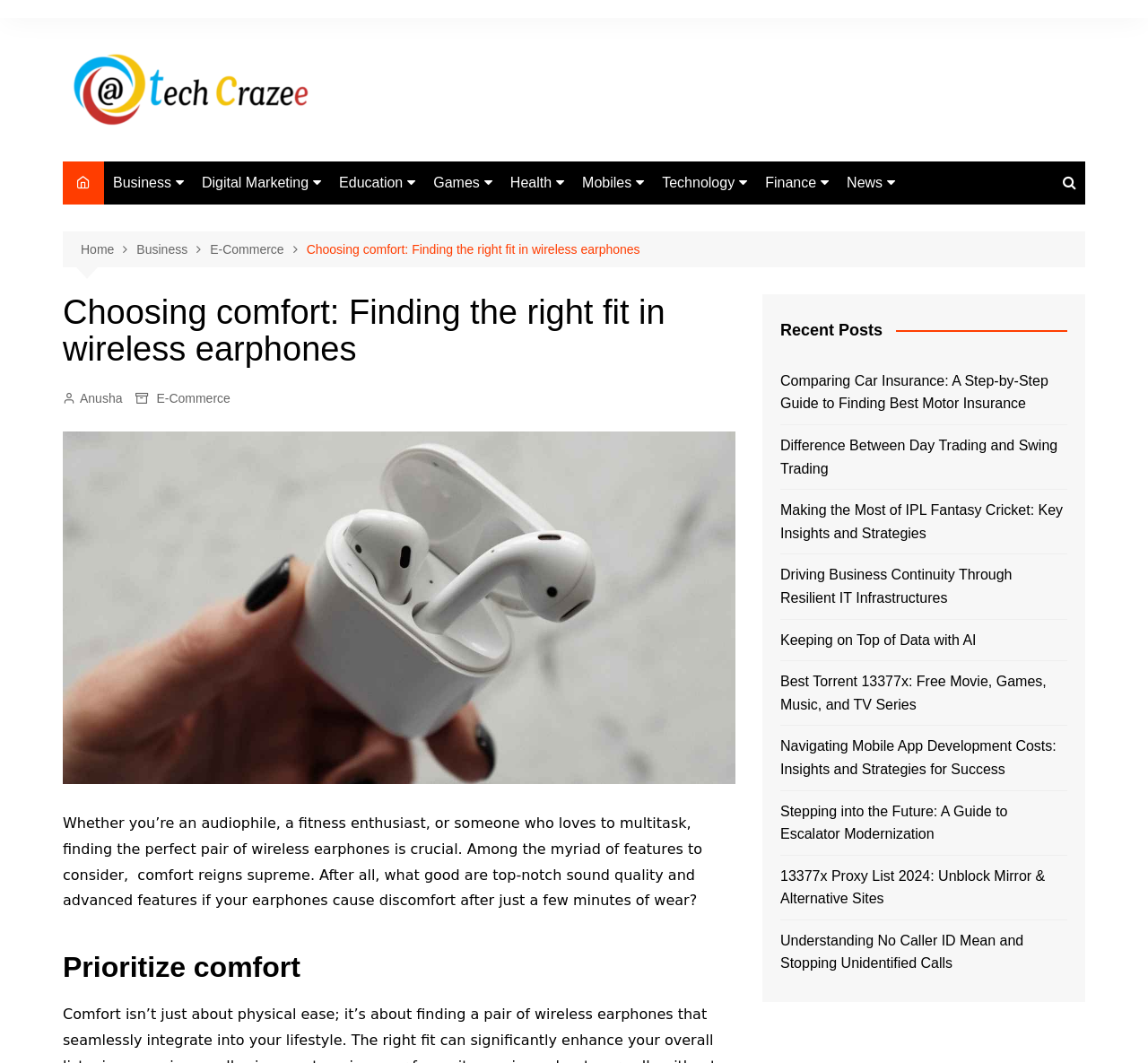Please specify the bounding box coordinates of the region to click in order to perform the following instruction: "Navigate to the 'Business' category".

[0.091, 0.152, 0.168, 0.192]